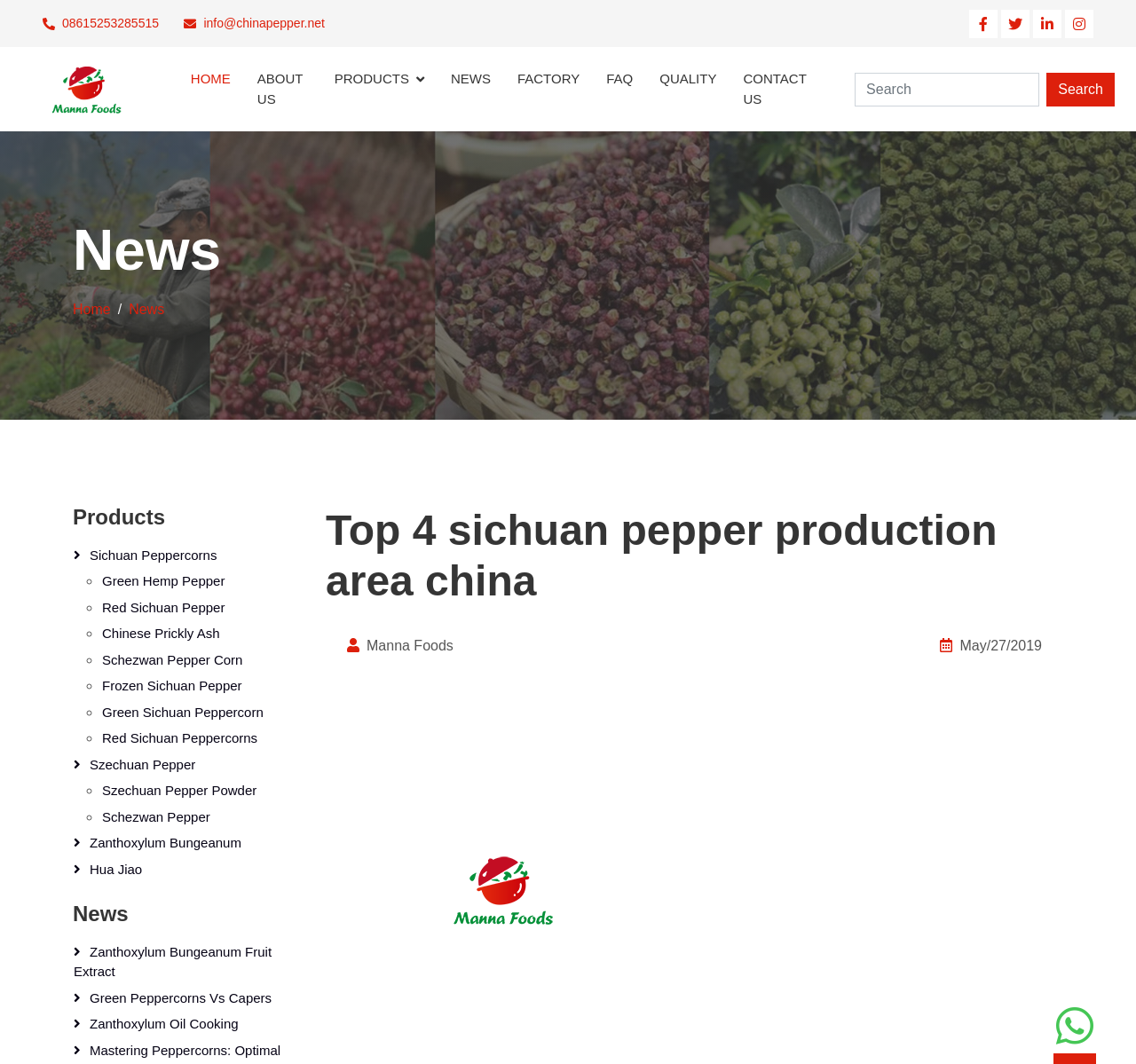Identify the bounding box coordinates necessary to click and complete the given instruction: "Go to home page".

[0.168, 0.044, 0.203, 0.123]